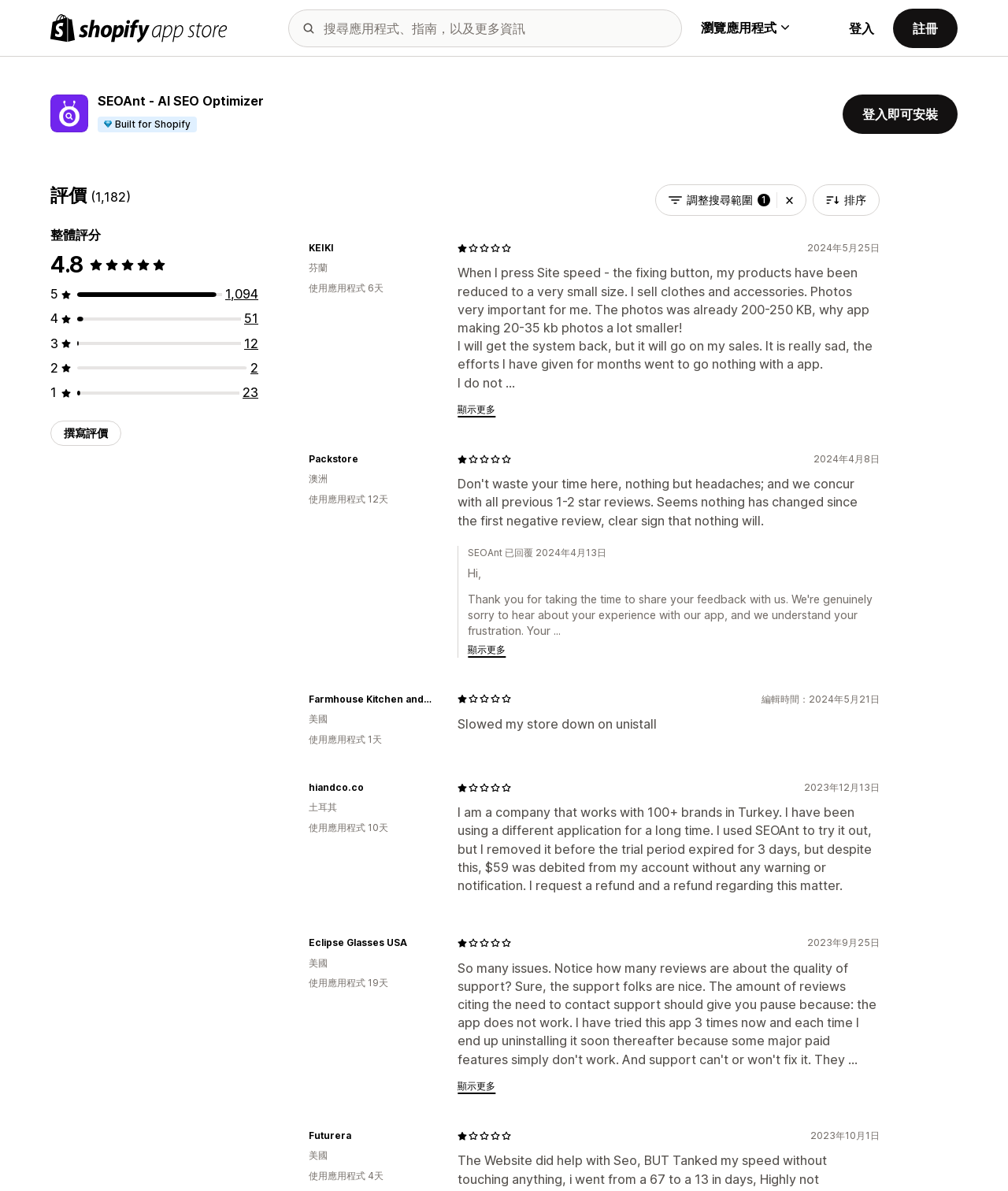Find and provide the bounding box coordinates for the UI element described here: "顯示更多". The coordinates should be given as four float numbers between 0 and 1: [left, top, right, bottom].

[0.464, 0.542, 0.502, 0.55]